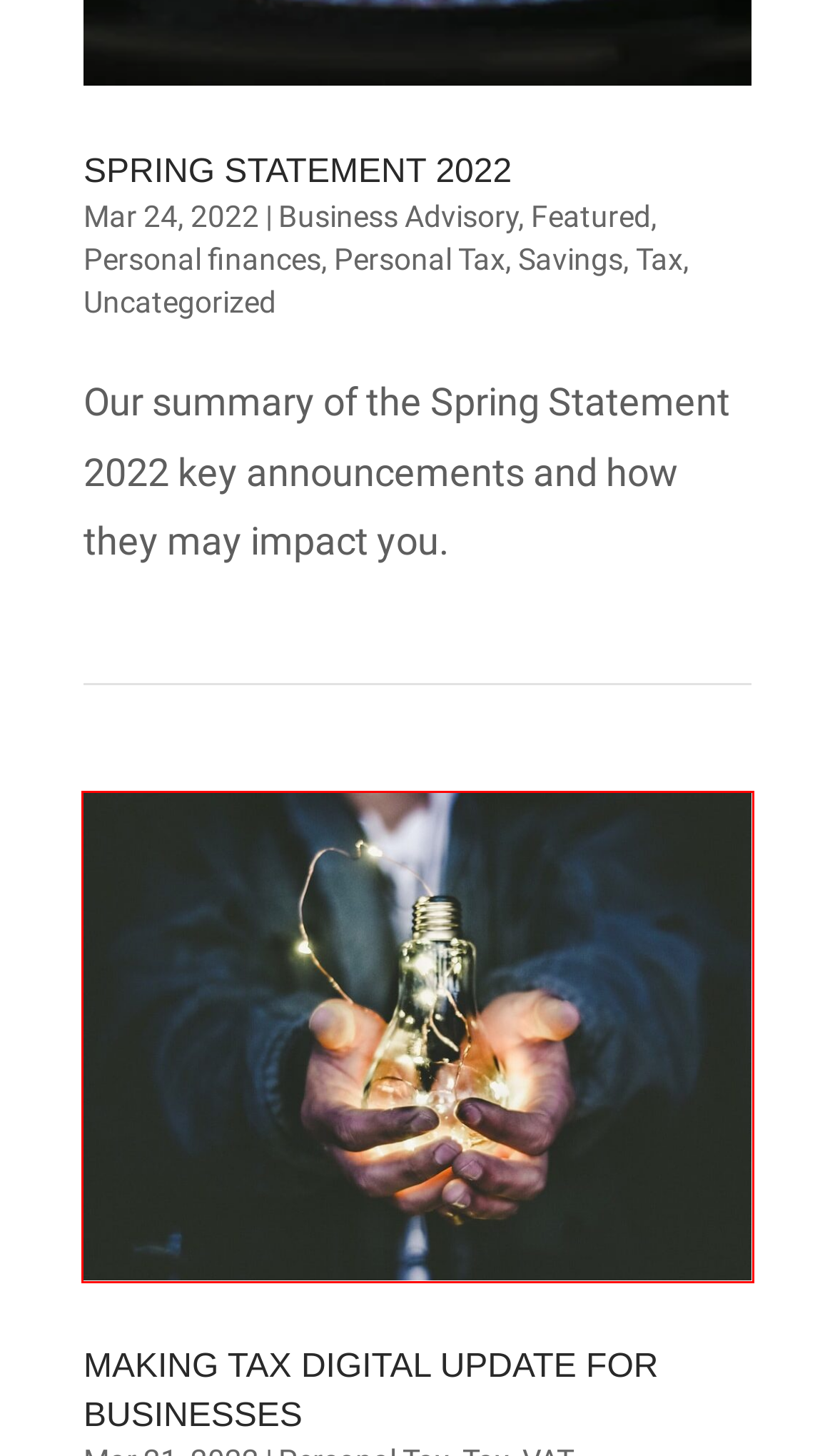Examine the screenshot of the webpage, noting the red bounding box around a UI element. Pick the webpage description that best matches the new page after the element in the red bounding box is clicked. Here are the candidates:
A. Savings Archives | Evans & Partners
B. Copyright | Evans & Partners
C. Uncategorized Archives | Evans & Partners
D. News Archives | Evans & Partners
E. Making Tax Digital update for businesses | Evans & Partners
F. Featured Archives | Evans & Partners
G. Tax Archives | Evans & Partners
H. Personal finances Archives | Evans & Partners

E